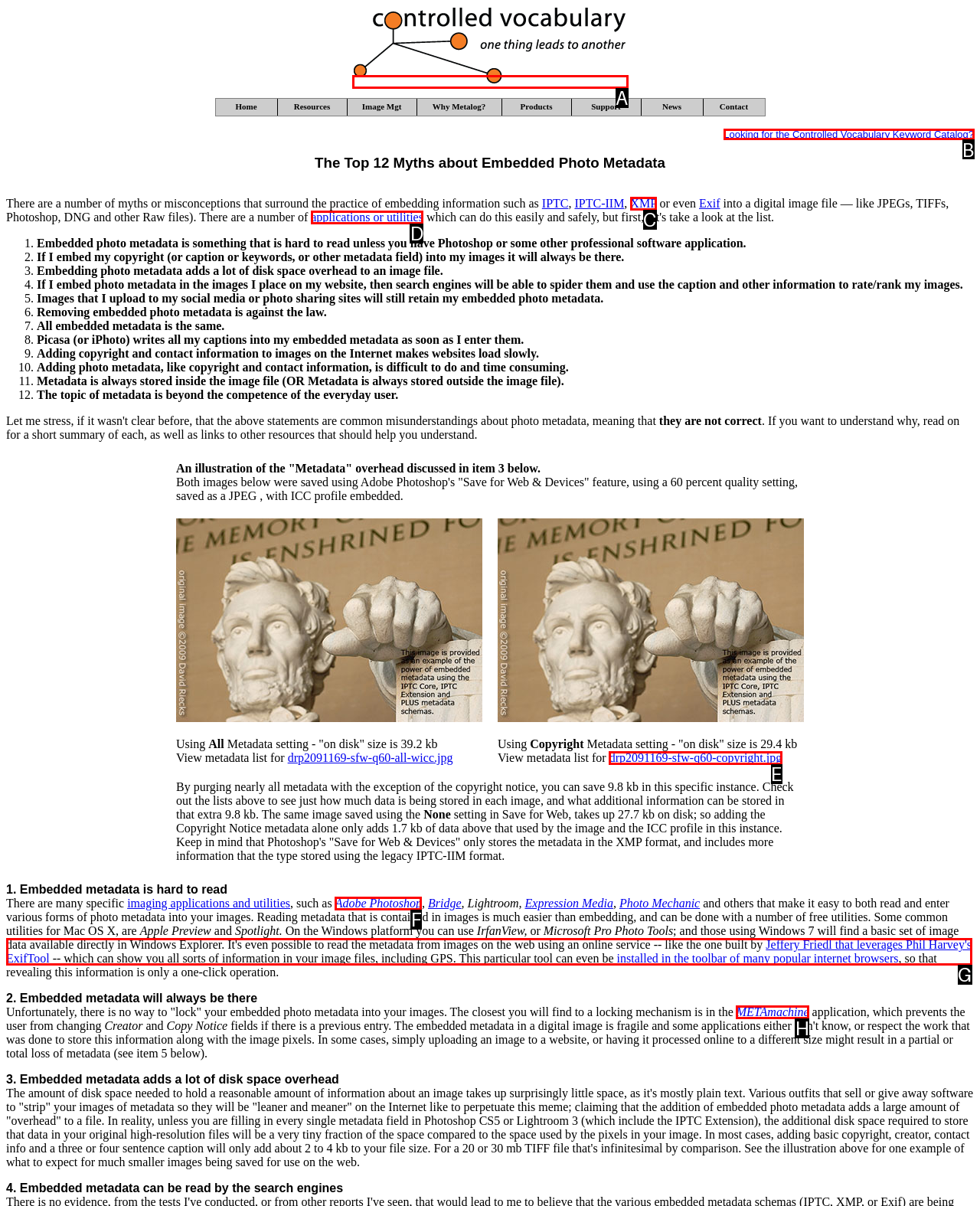Select the HTML element that needs to be clicked to carry out the task: Follow the link 'Looking for the Controlled Vocabulary Keyword Catalog?'
Provide the letter of the correct option.

B